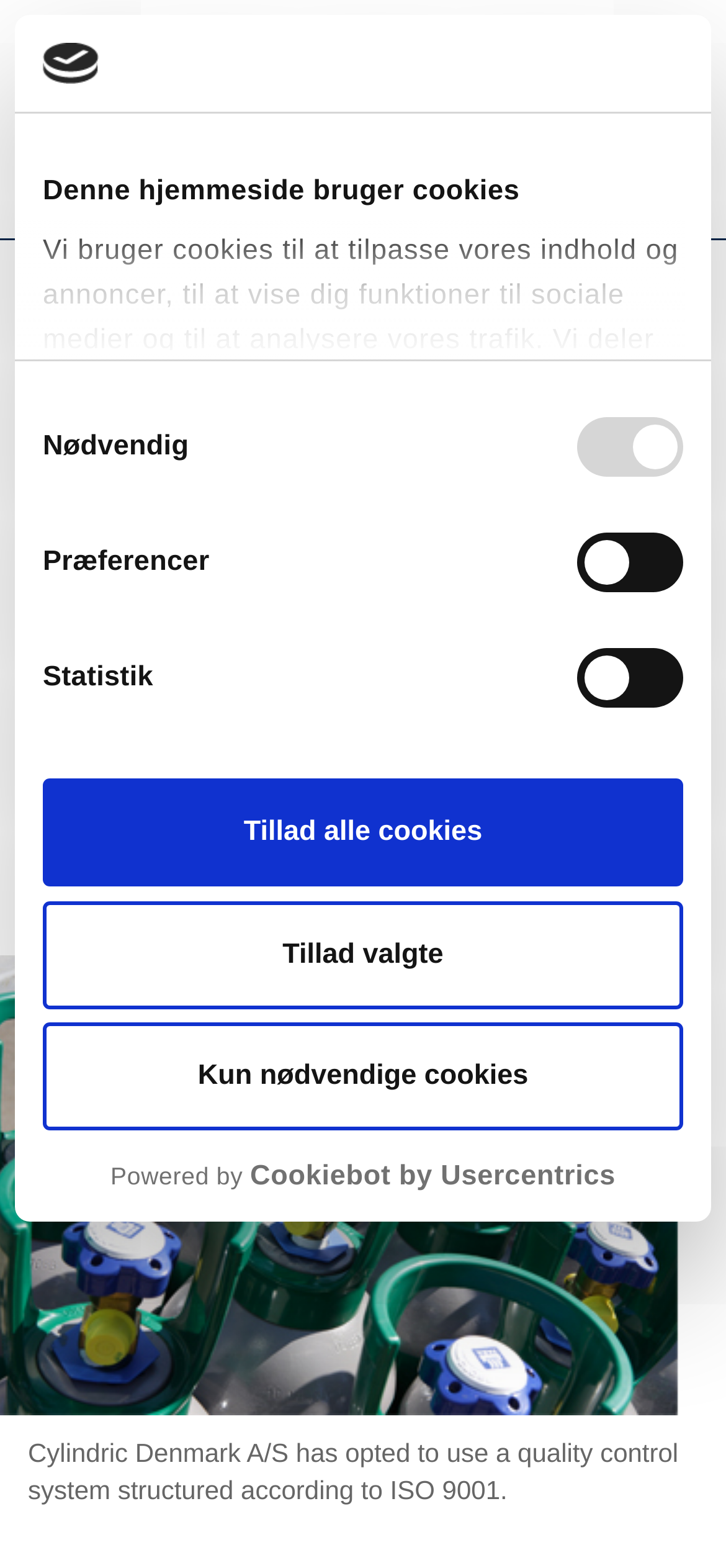Please find the bounding box coordinates of the section that needs to be clicked to achieve this instruction: "Click the Quality control system link".

[0.038, 0.333, 0.962, 0.38]